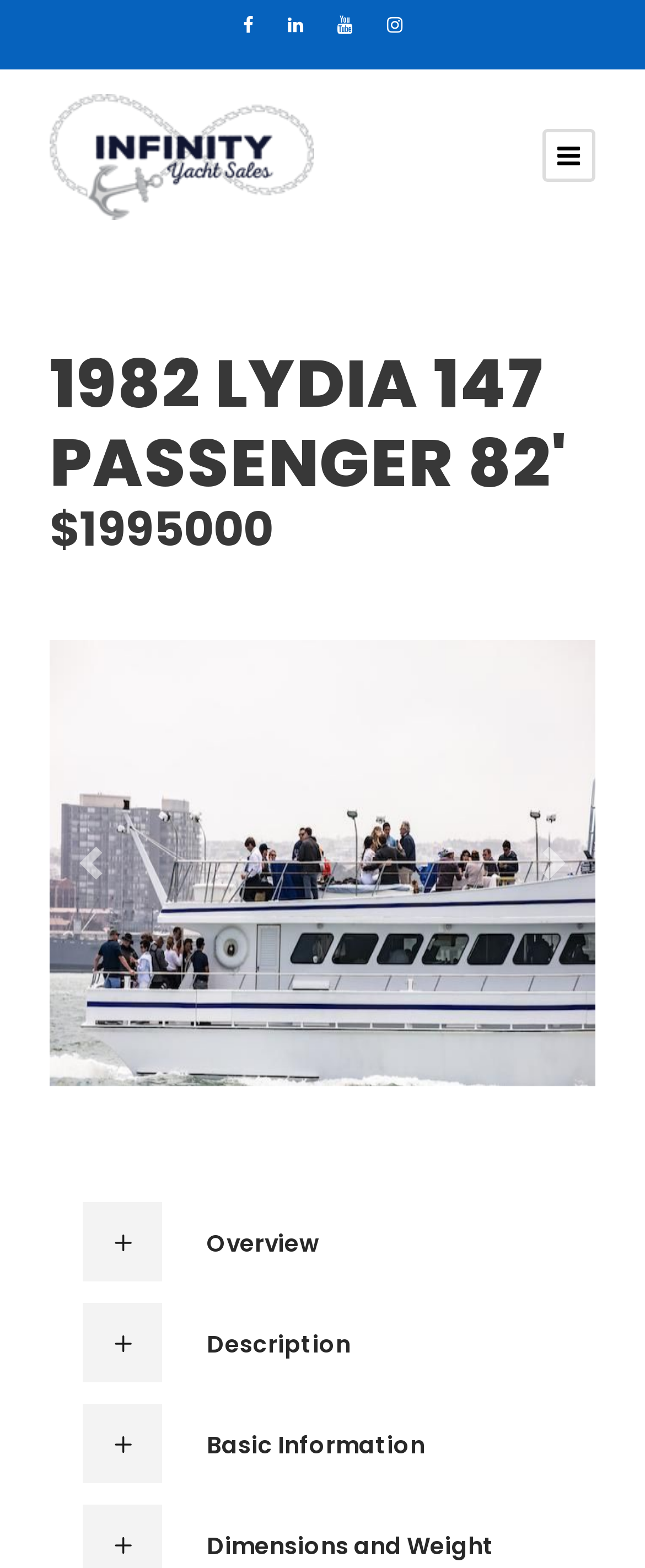Given the element description, predict the bounding box coordinates in the format (top-left x, top-left y, bottom-right x, bottom-right y). Make sure all values are between 0 and 1. Here is the element description: Next

[0.796, 0.408, 0.923, 0.693]